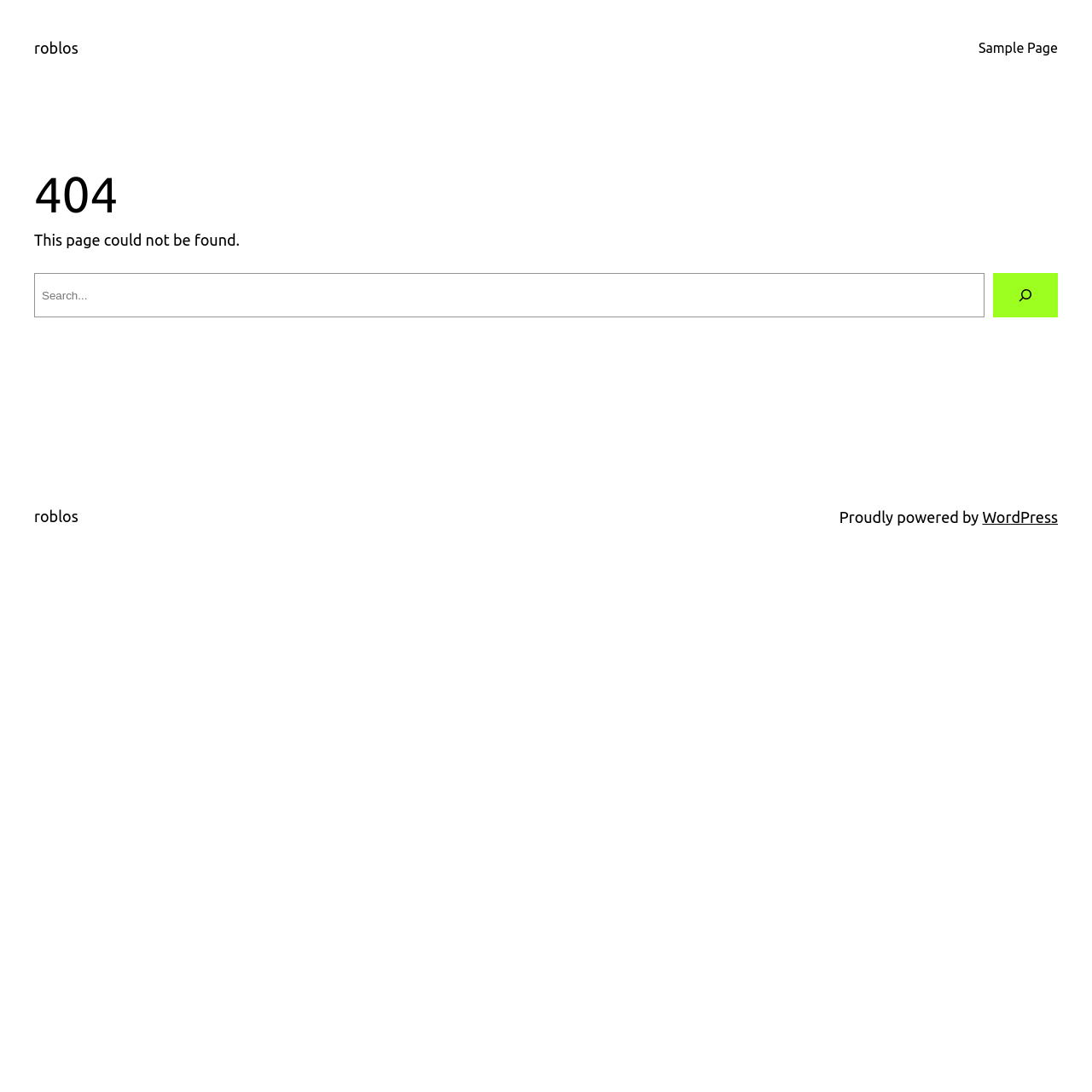Articulate a complete and detailed caption of the webpage elements.

The webpage is a "Page not found" error page from roblos. At the top left, there is a link to "roblos". On the opposite side, at the top right, there is a link to "Sample Page". 

Below the top section, there is a main content area that occupies most of the page. Within this area, a large heading "404" is displayed prominently. Below the heading, a short paragraph of text reads "This page could not be found." 

Underneath the text, a search bar is provided, which consists of a label "Search", a search box, and a search button. The search button has an icon. 

At the bottom of the page, there is a footer section that spans the full width. It contains a link to "roblos" on the left, a text "Proudly powered by" in the middle, and a link to "WordPress" on the right.